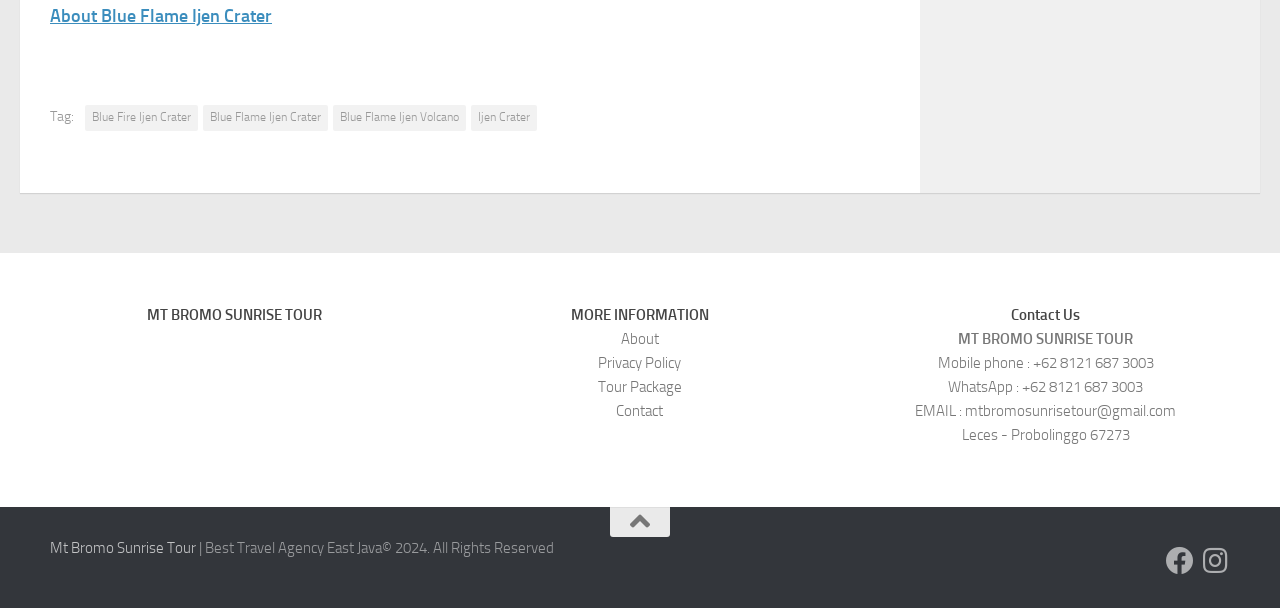Find the bounding box coordinates of the element to click in order to complete this instruction: "Contact via WhatsApp". The bounding box coordinates must be four float numbers between 0 and 1, denoted as [left, top, right, bottom].

[0.741, 0.621, 0.893, 0.651]